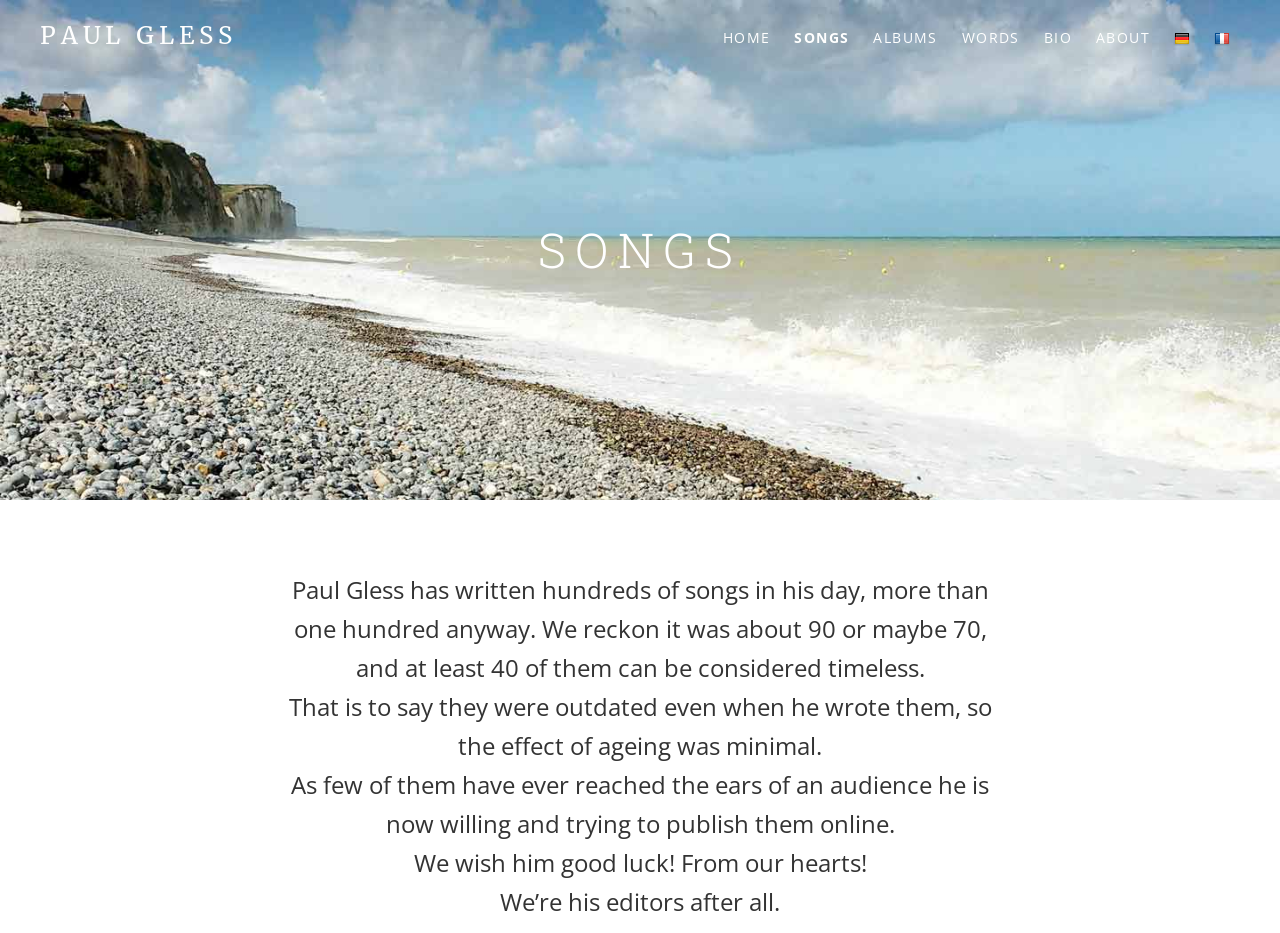How many songs has Paul Gless written?
Look at the webpage screenshot and answer the question with a detailed explanation.

The static text 'Paul Gless has written hundreds of songs in his day, more than one hundred anyway.' is present on the webpage, which suggests that Paul Gless has written hundreds of songs.